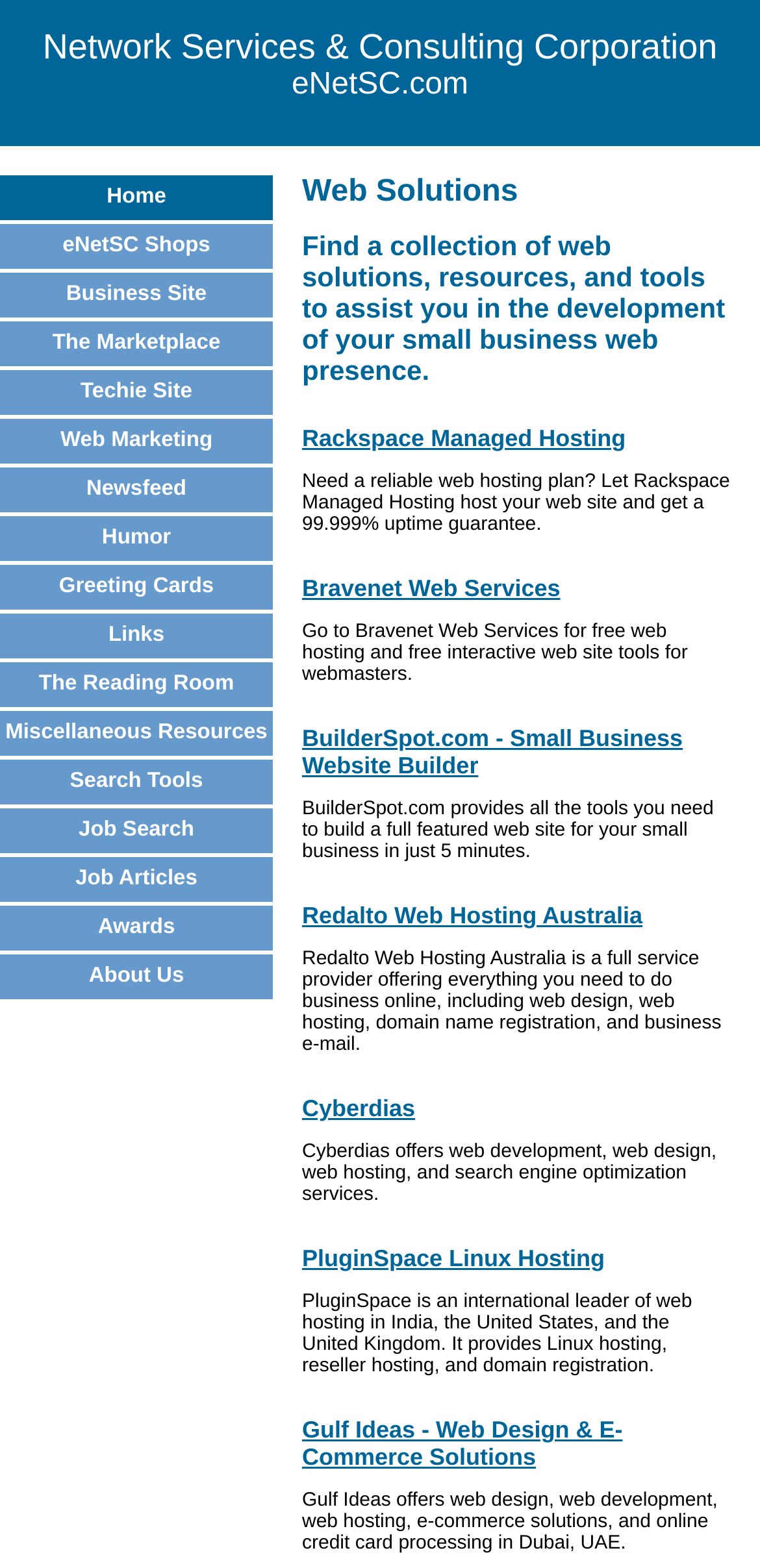How many links are there under the 'Home' heading?
Based on the screenshot, provide your answer in one word or phrase.

1